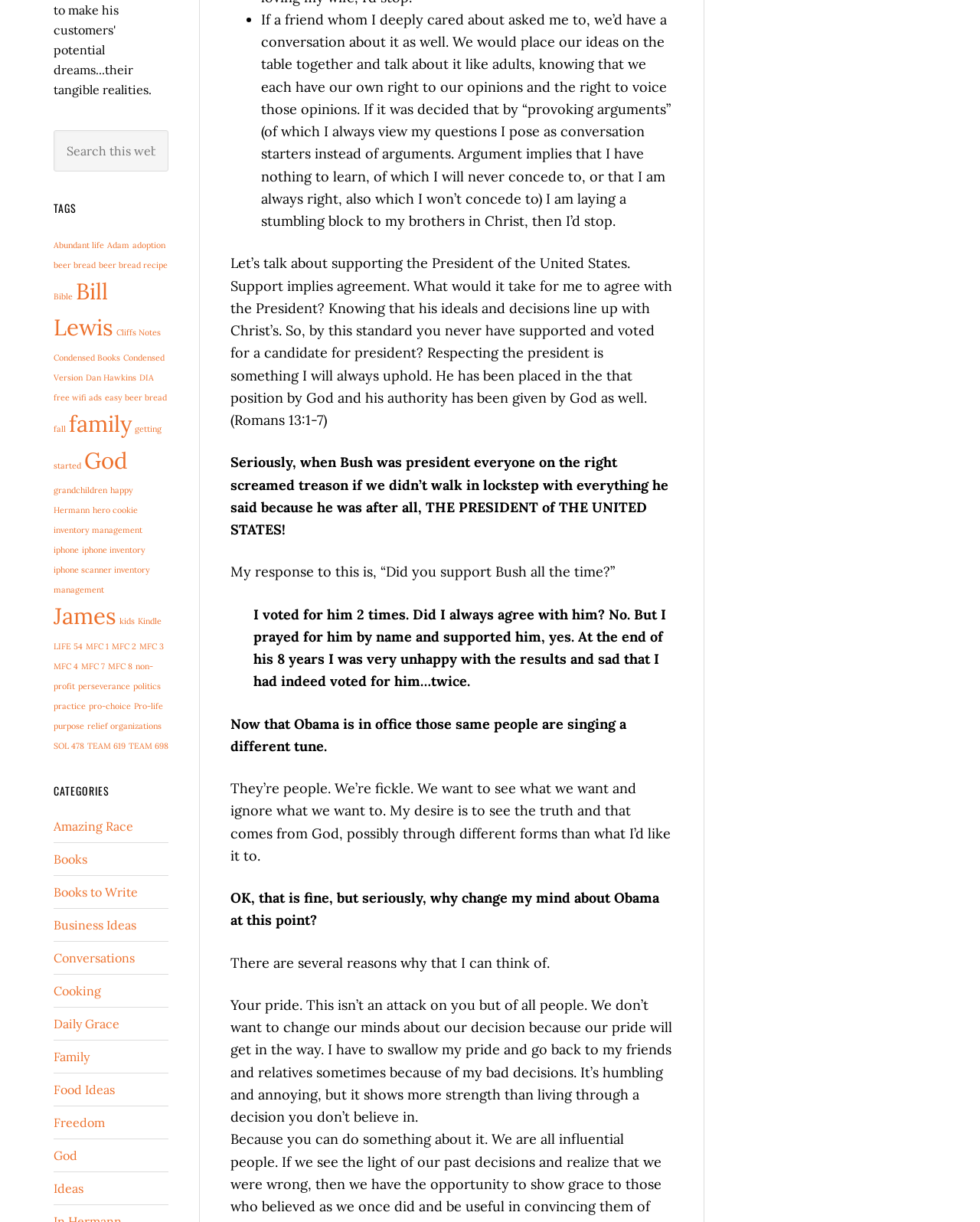Please pinpoint the bounding box coordinates for the region I should click to adhere to this instruction: "Click on the 'TAGS' heading".

[0.055, 0.165, 0.172, 0.176]